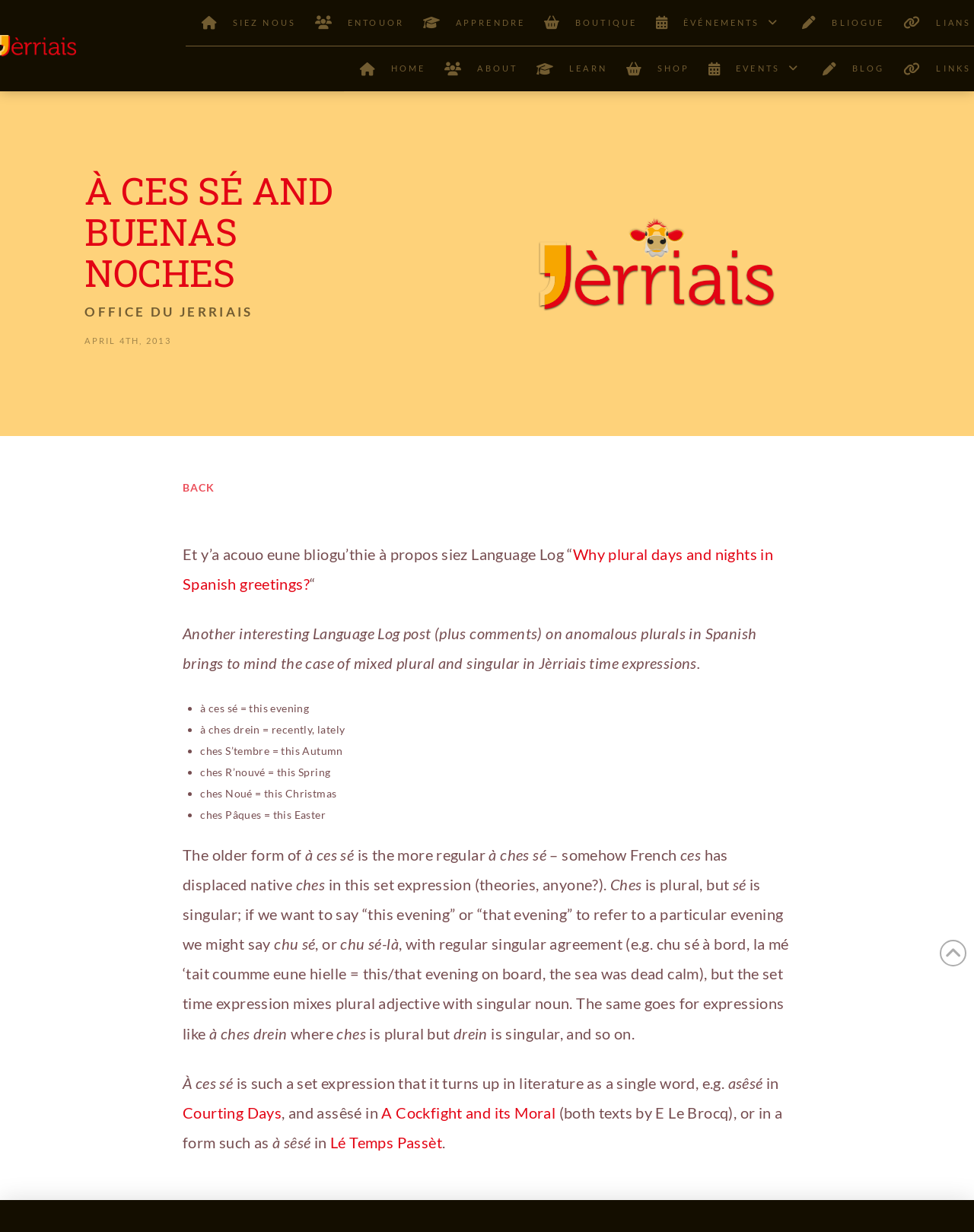Locate the bounding box coordinates of the area where you should click to accomplish the instruction: "Click the 'SIEZ NOUS' link".

[0.19, 0.0, 0.307, 0.037]